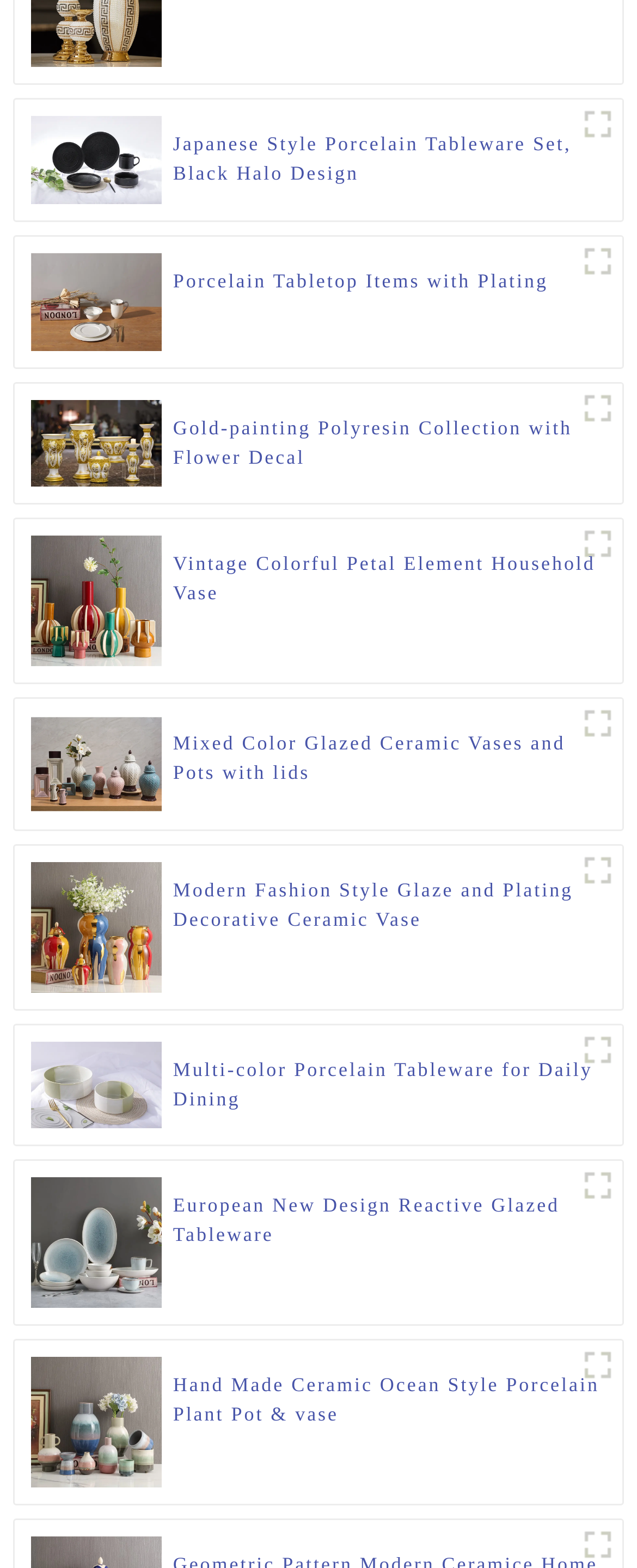Please answer the following question as detailed as possible based on the image: 
Are all the products made of ceramic?

I looked at the captions of the figures, and most of them mention ceramic or porcelain, which suggests that most of the products are made of ceramic. However, I didn't find any information that confirms all products are made of ceramic.